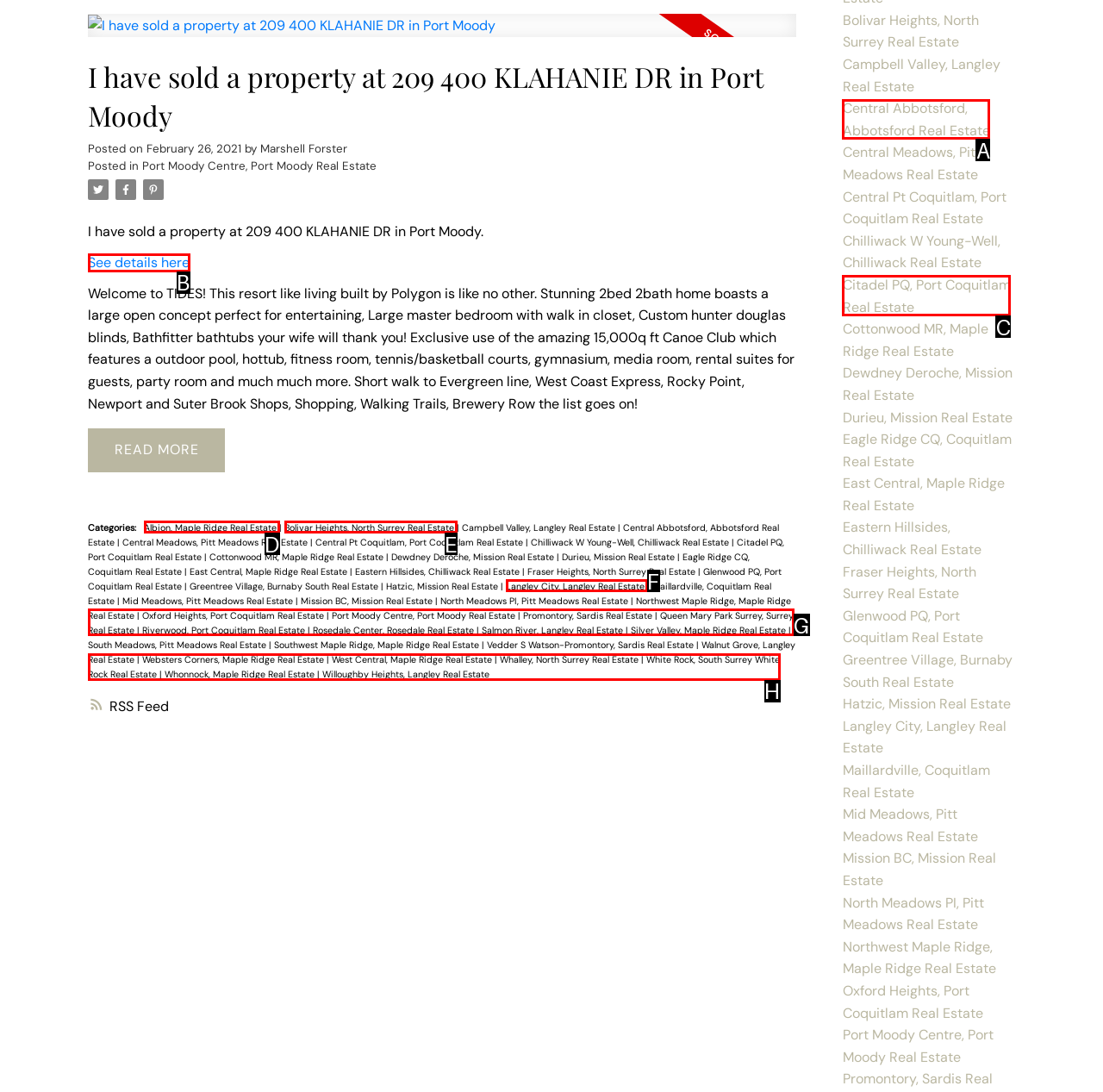Given the description: See details here, identify the matching HTML element. Provide the letter of the correct option.

B